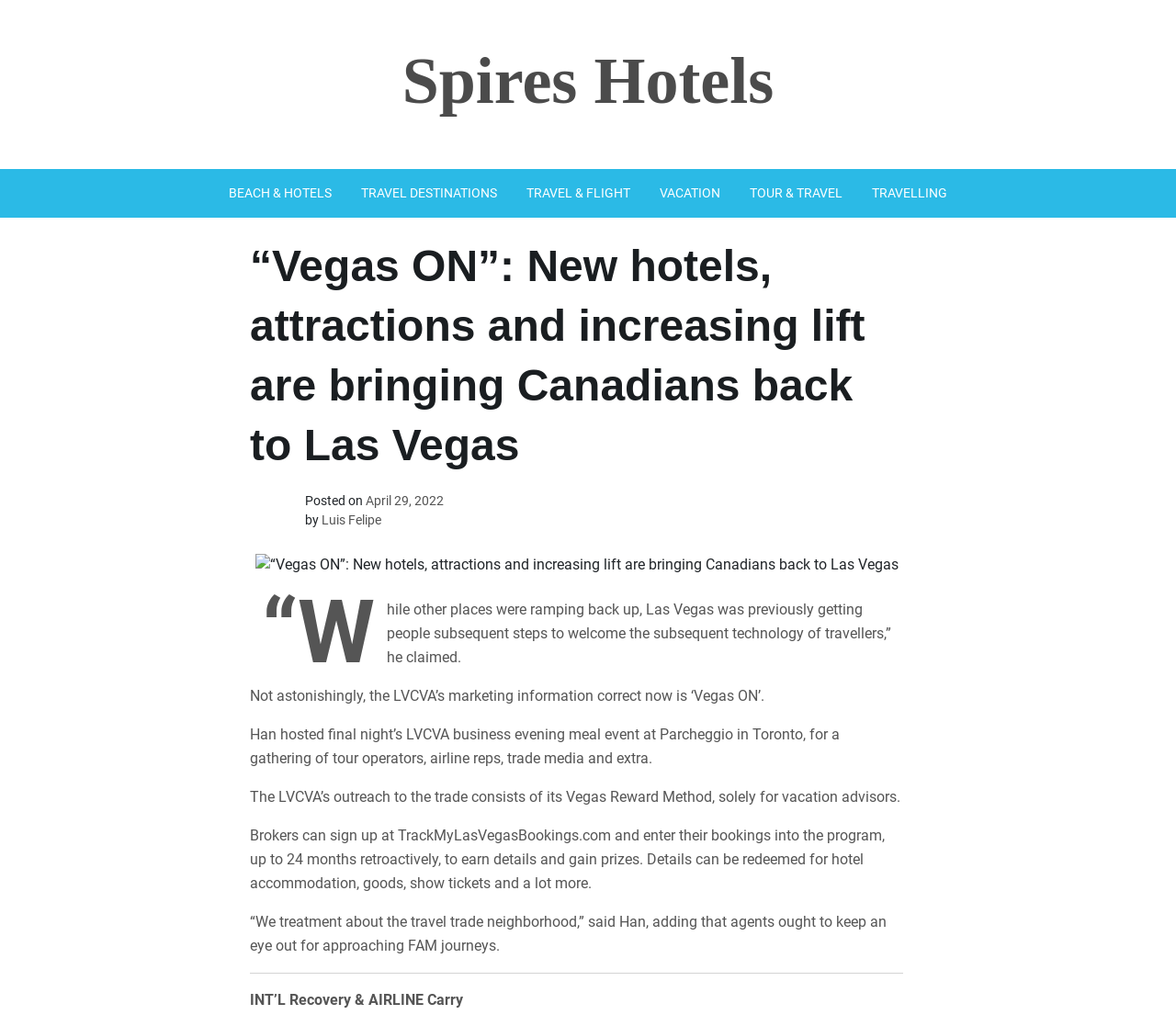Please answer the following question using a single word or phrase: 
What is the name of the website where brokers can sign up for the Vegas Reward Method?

TrackMyLasVegasBookings.com